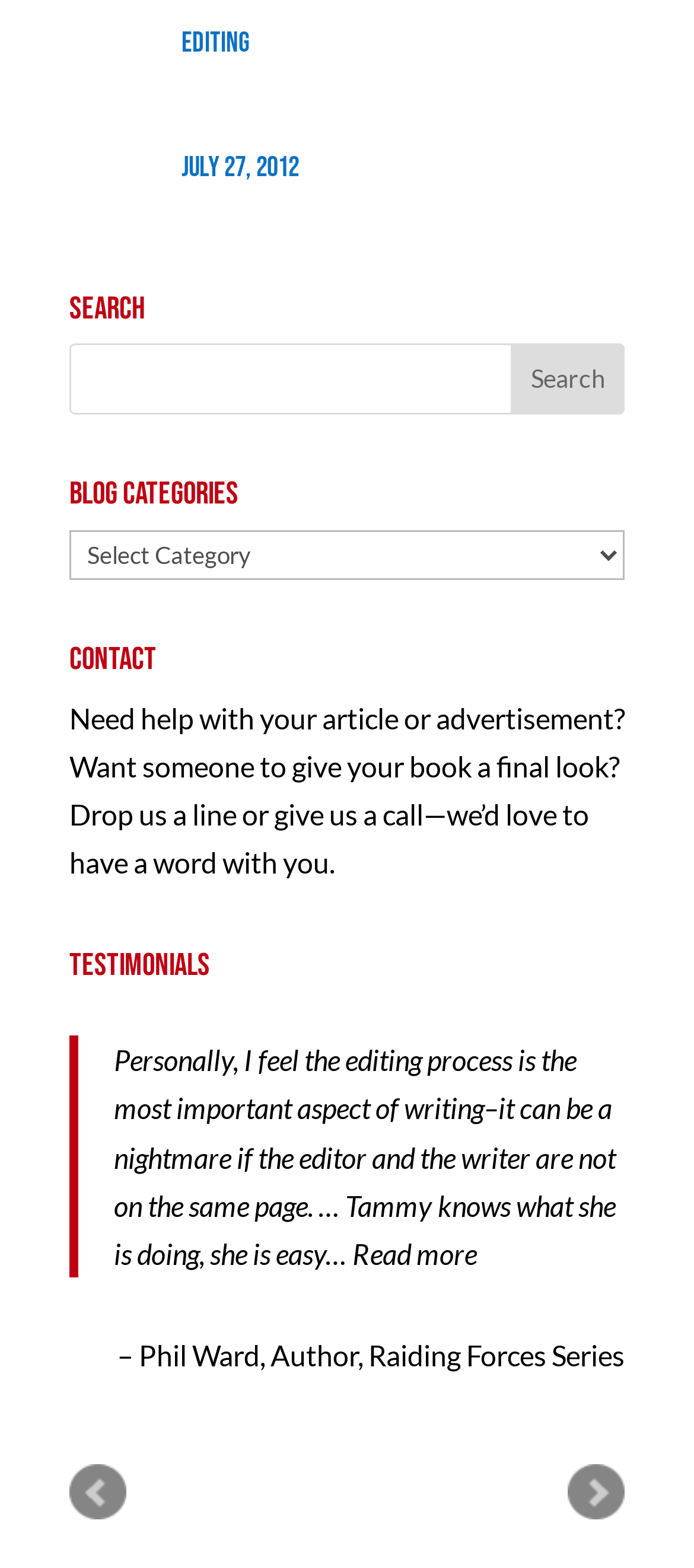Please provide the bounding box coordinates for the element that needs to be clicked to perform the following instruction: "View terms and conditions". The coordinates should be given as four float numbers between 0 and 1, i.e., [left, top, right, bottom].

None